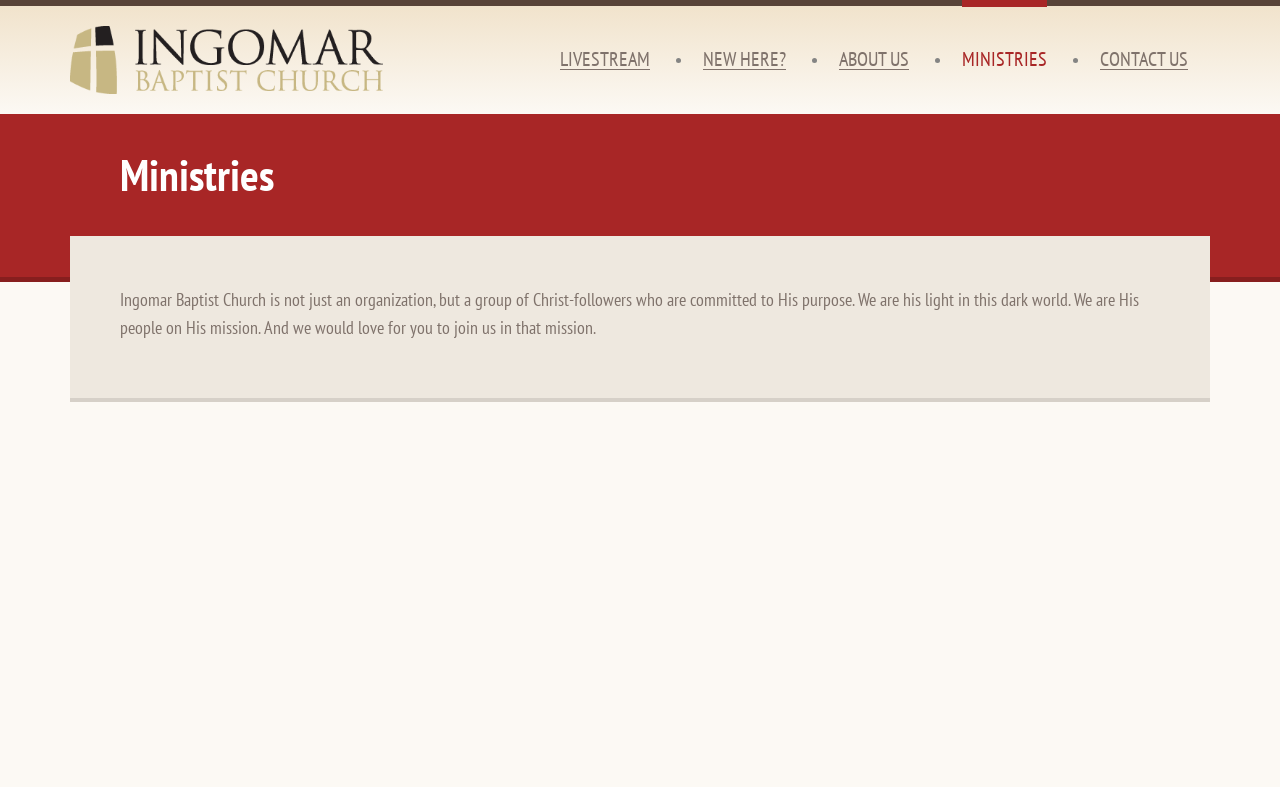Give a succinct answer to this question in a single word or phrase: 
How many links are in the top navigation bar?

6